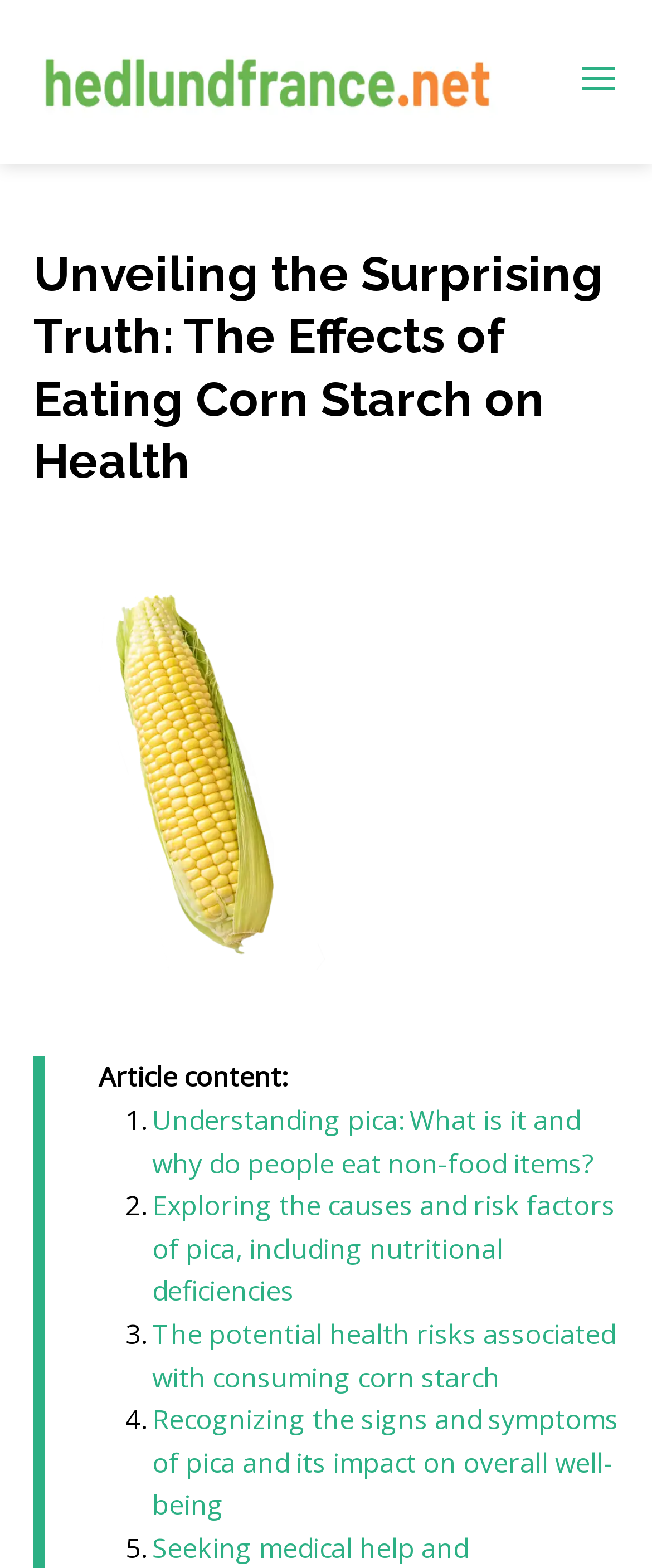What is the focus of the article?
Based on the visual details in the image, please answer the question thoroughly.

The article focuses on the health effects of eating corn starch, which is evident from the subheadings and the content of the article, which discusses the causes, risks, and signs of pica, a condition related to eating non-food items.